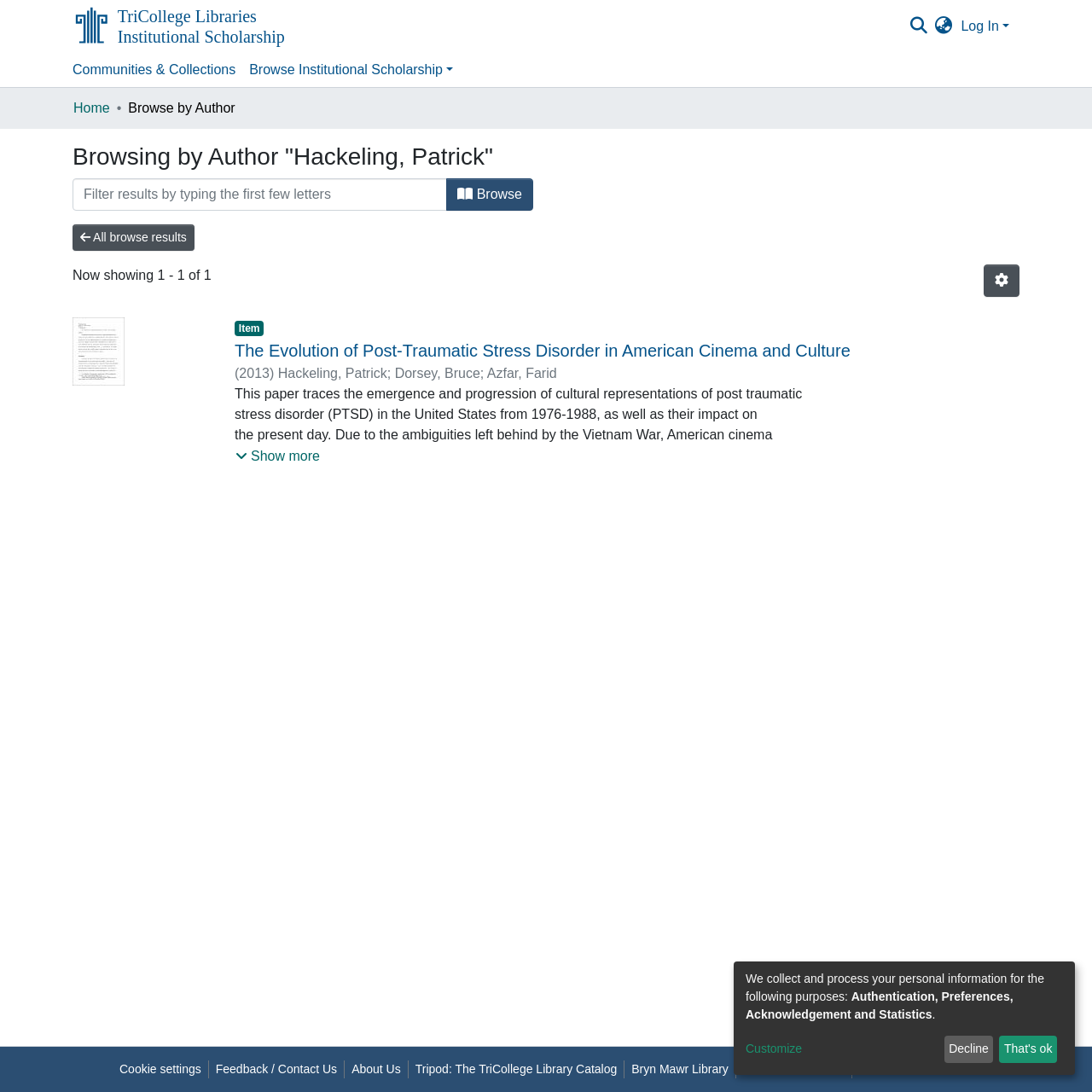Explain the webpage in detail, including its primary components.

This webpage is about Institutional Scholarship, specifically browsing by author "Hackeling, Patrick". At the top left, there is a repository logo and a link to it. Next to the logo, there is a text "TriCollege Libraries" and below it, a text "Institutional Scholarship". 

On the top right, there is a user profile bar with a search box, a language switch button, and a log-in link. Below the user profile bar, there is a main navigation bar with links to "Communities & Collections" and "Browse Institutional Scholarship". 

The main content area has a breadcrumb navigation bar with a link to "Home" and a text "Browse by Author". Below the breadcrumb, there is a heading "Browsing by Author 'Hackeling, Patrick'". 

There is a filter box where users can type to filter results, and a browse button next to it. Below the filter box, there is a text "Now showing" and a pagination information "1 - 1 of 1". There is also a pagination options button on the right side. 

The main content area displays a single item, which is a scholarly article. The article has a thumbnail image on the left, and on the right, there are texts displaying the title, authors, and publication date. Below the title, there is a long abstract of the article. There is also a "Show more" button to expand the abstract. 

At the bottom of the page, there are links to "Cookie settings", "Feedback / Contact Us", "About Us", and other related websites. There is also a notice about collecting and processing personal information, with options to customize or decline.